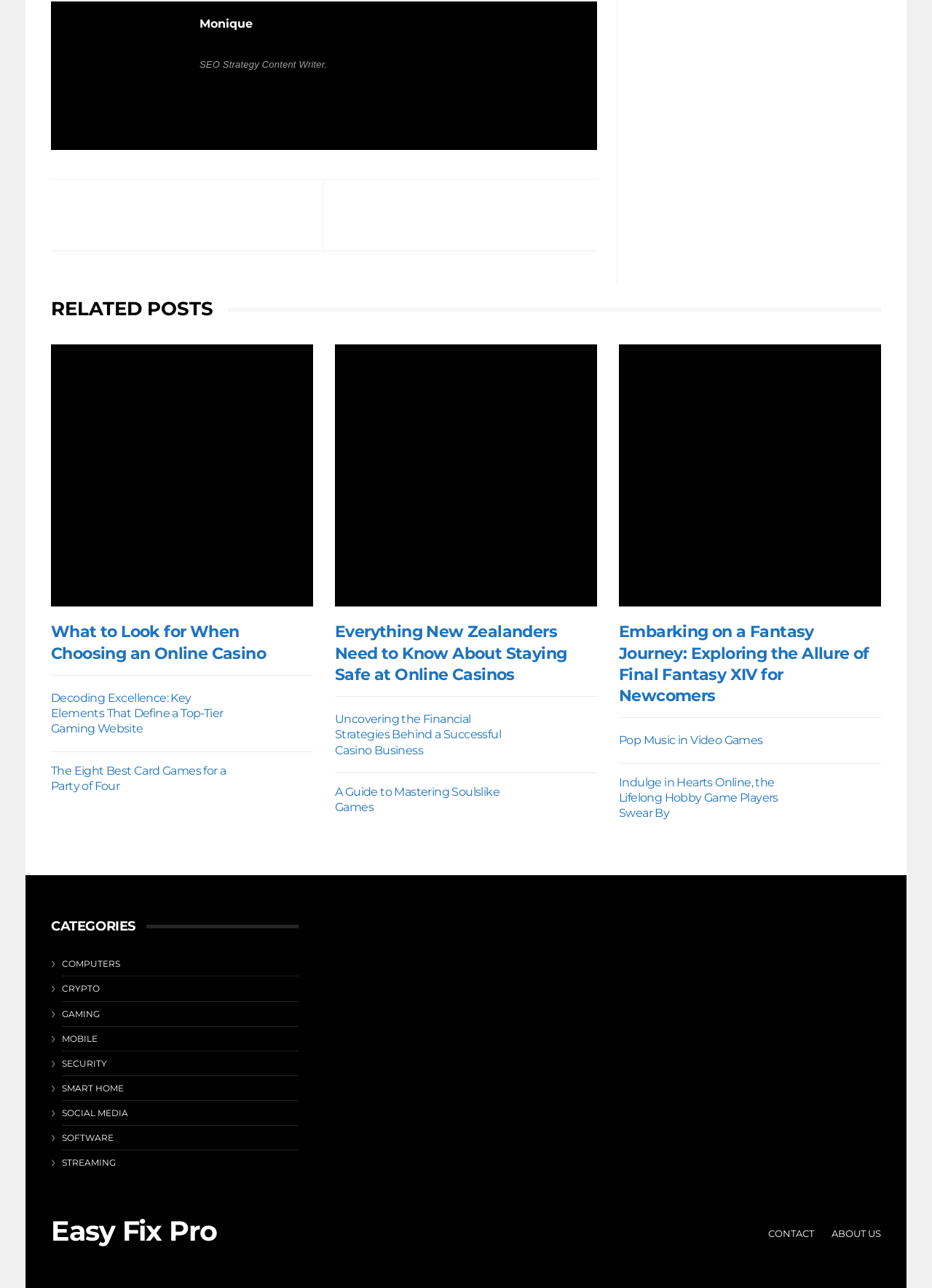What categories are available?
Refer to the screenshot and answer in one word or phrase.

9 categories